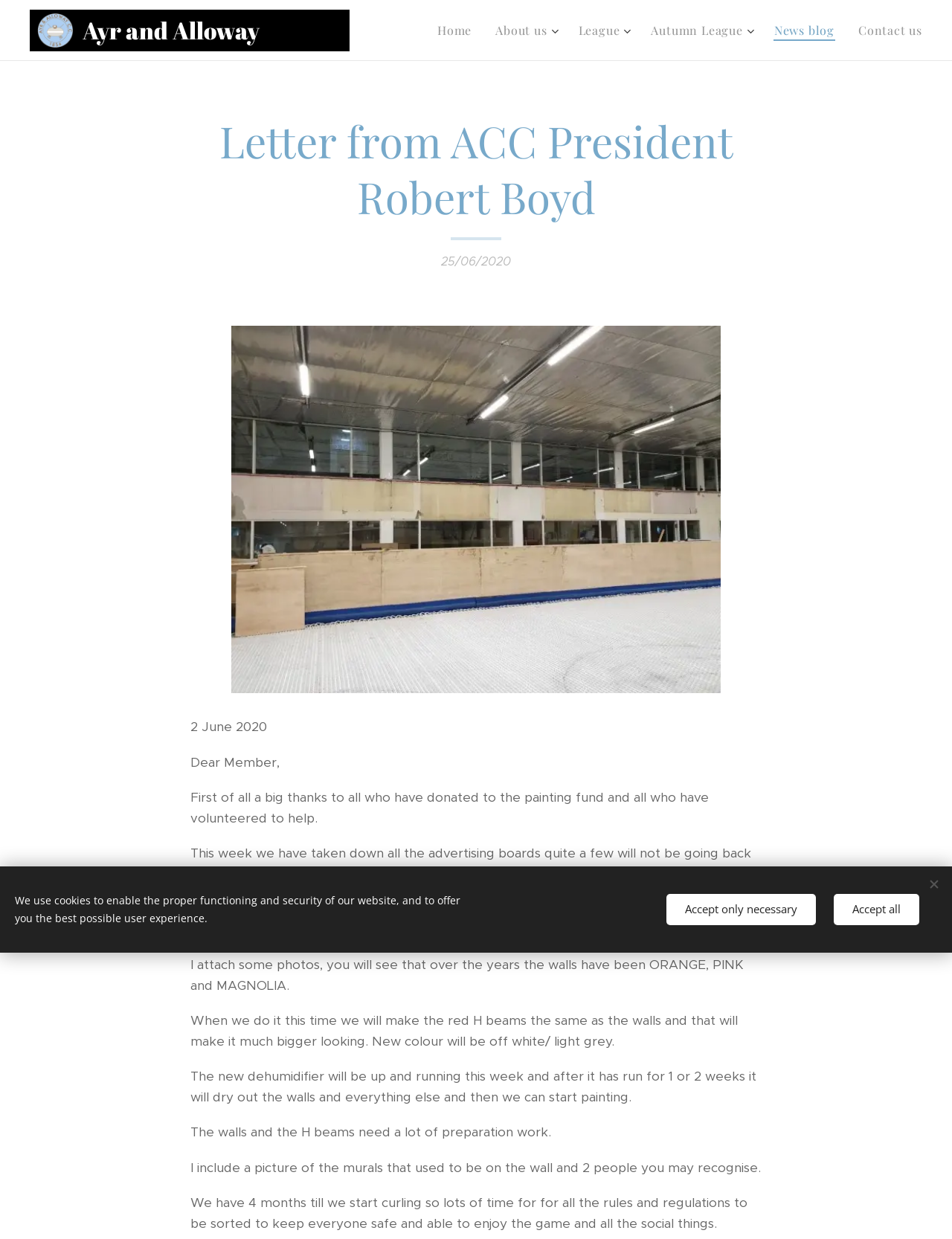Locate the bounding box coordinates of the area that needs to be clicked to fulfill the following instruction: "View Autumn League". The coordinates should be in the format of four float numbers between 0 and 1, namely [left, top, right, bottom].

[0.671, 0.009, 0.801, 0.039]